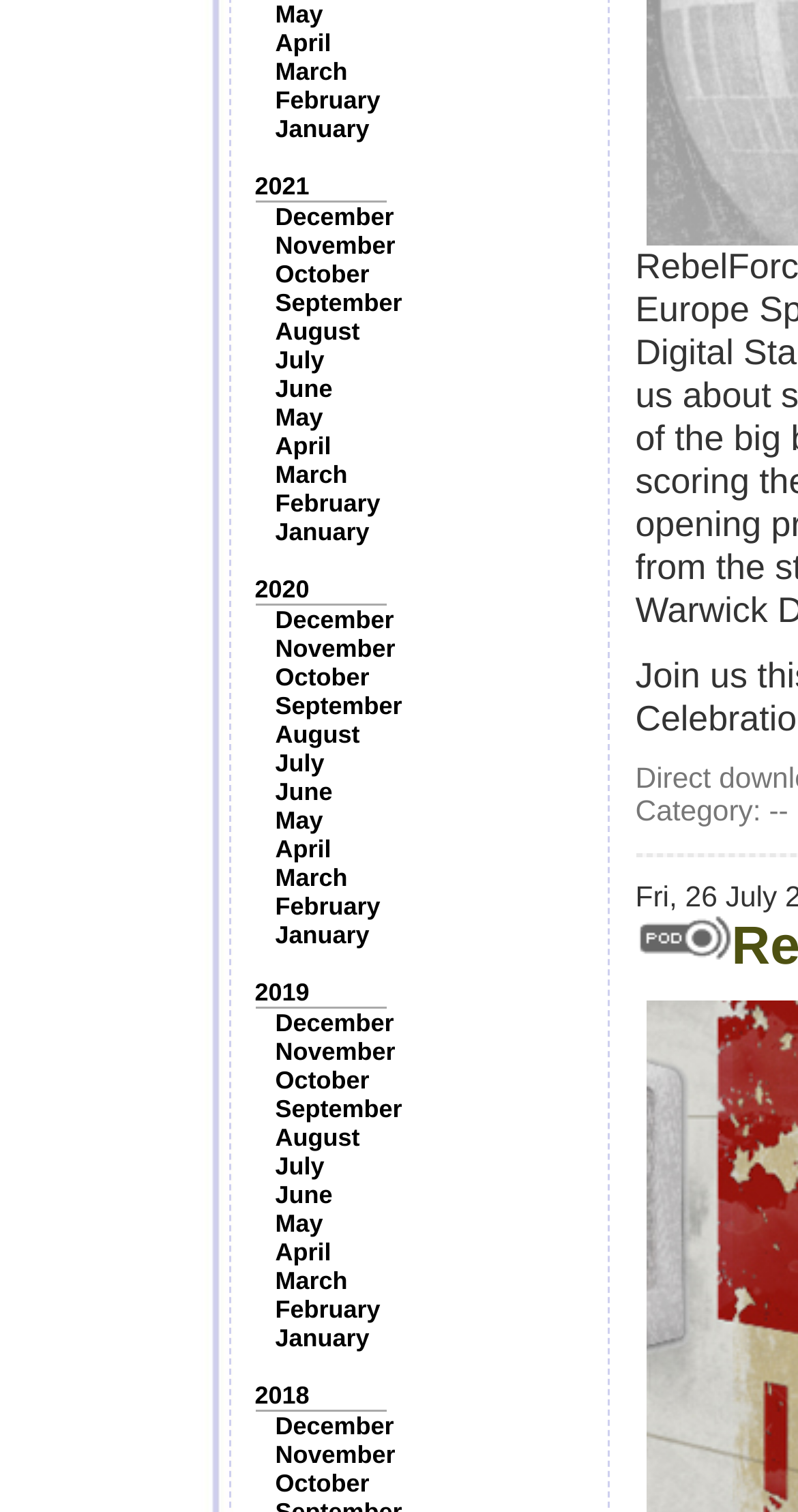Pinpoint the bounding box coordinates of the clickable element to carry out the following instruction: "Explore the '2019' year."

[0.319, 0.647, 0.388, 0.666]